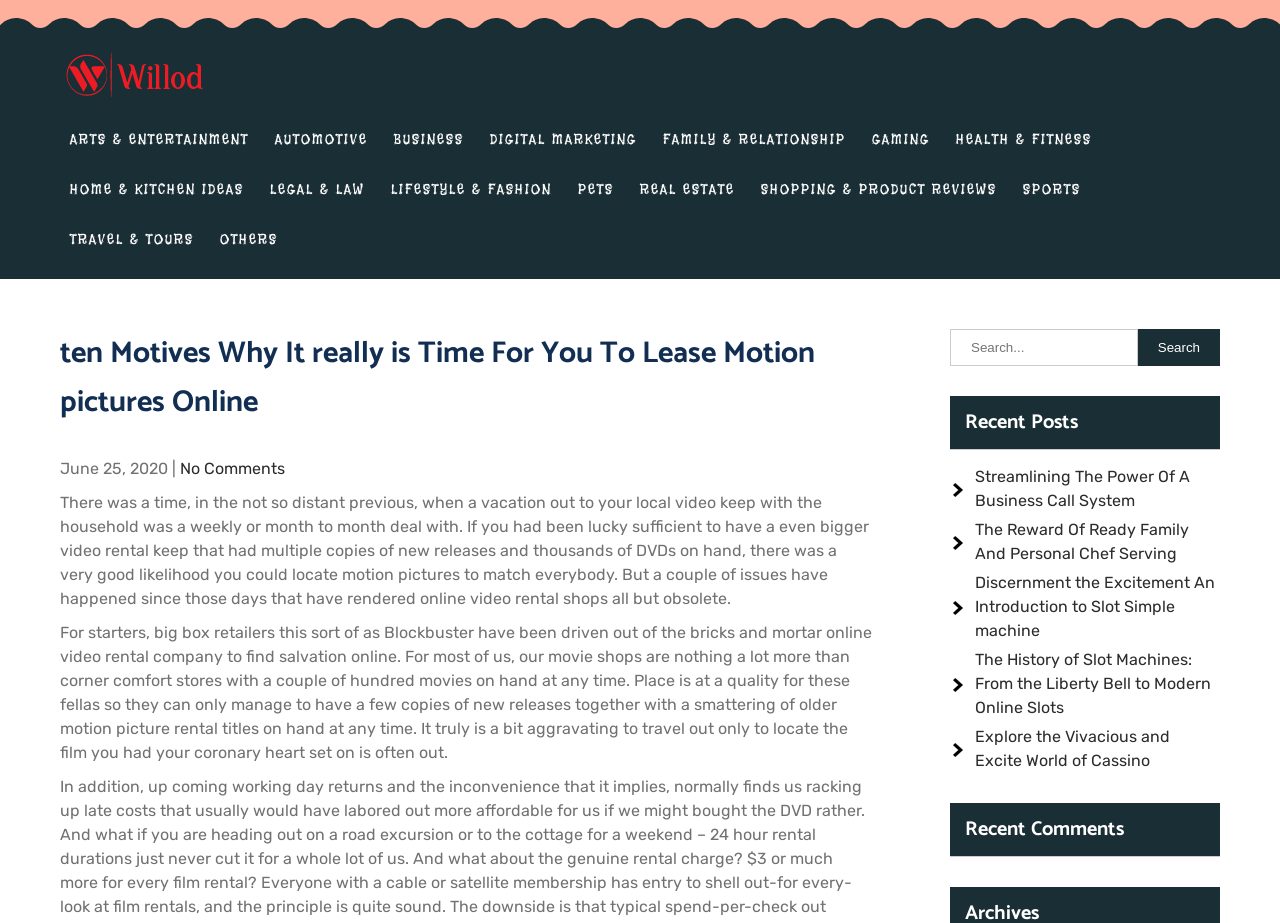What is the date of the article?
Provide a detailed answer to the question, using the image to inform your response.

I looked at the static text element with the date 'June 25, 2020' and determined that it is the date of the article on the webpage.